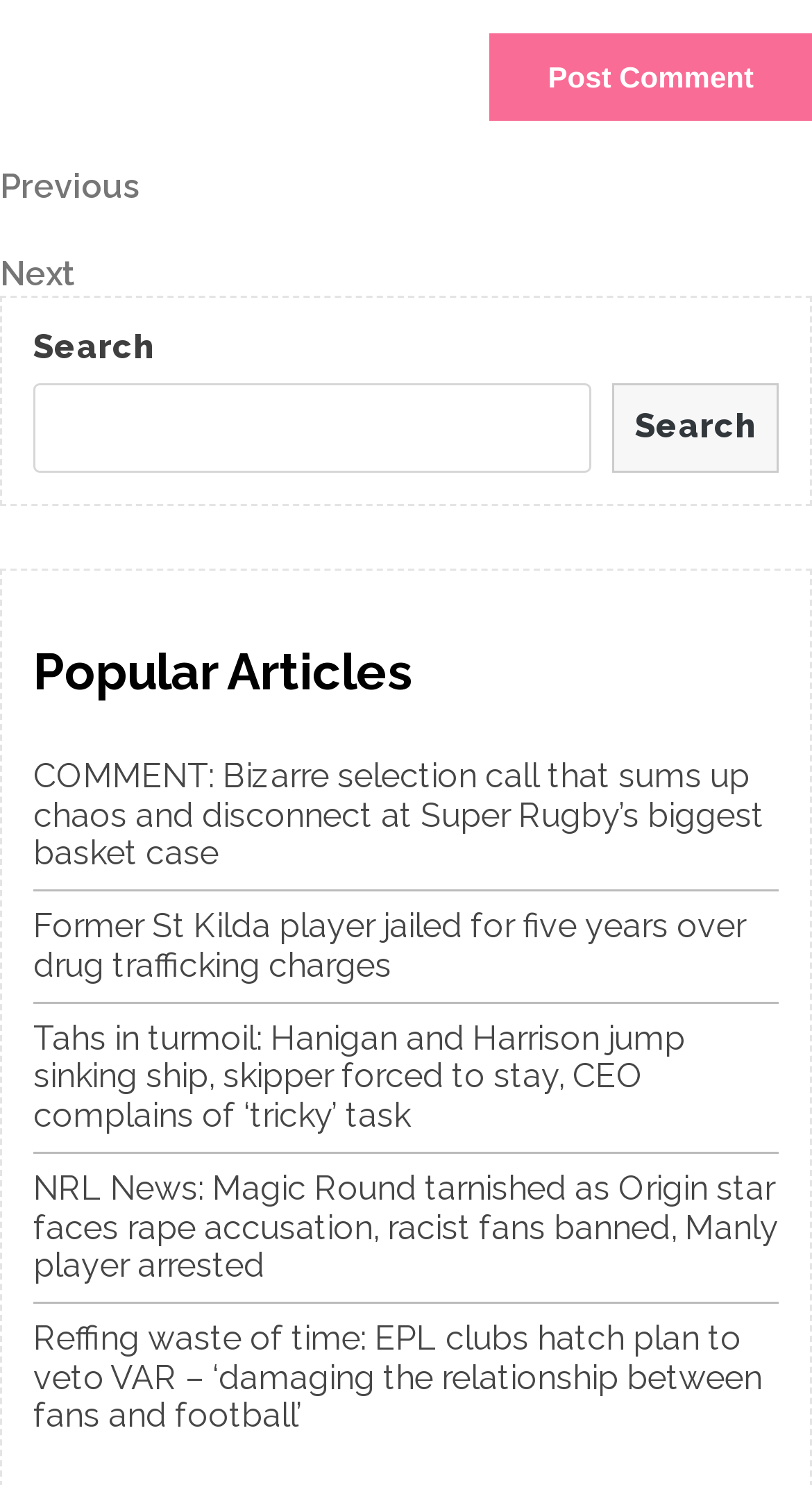What is the function of the search box?
Provide a fully detailed and comprehensive answer to the question.

I found a search box with a label 'Search' and a button 'Search', which suggests that it allows users to search for content on the website.